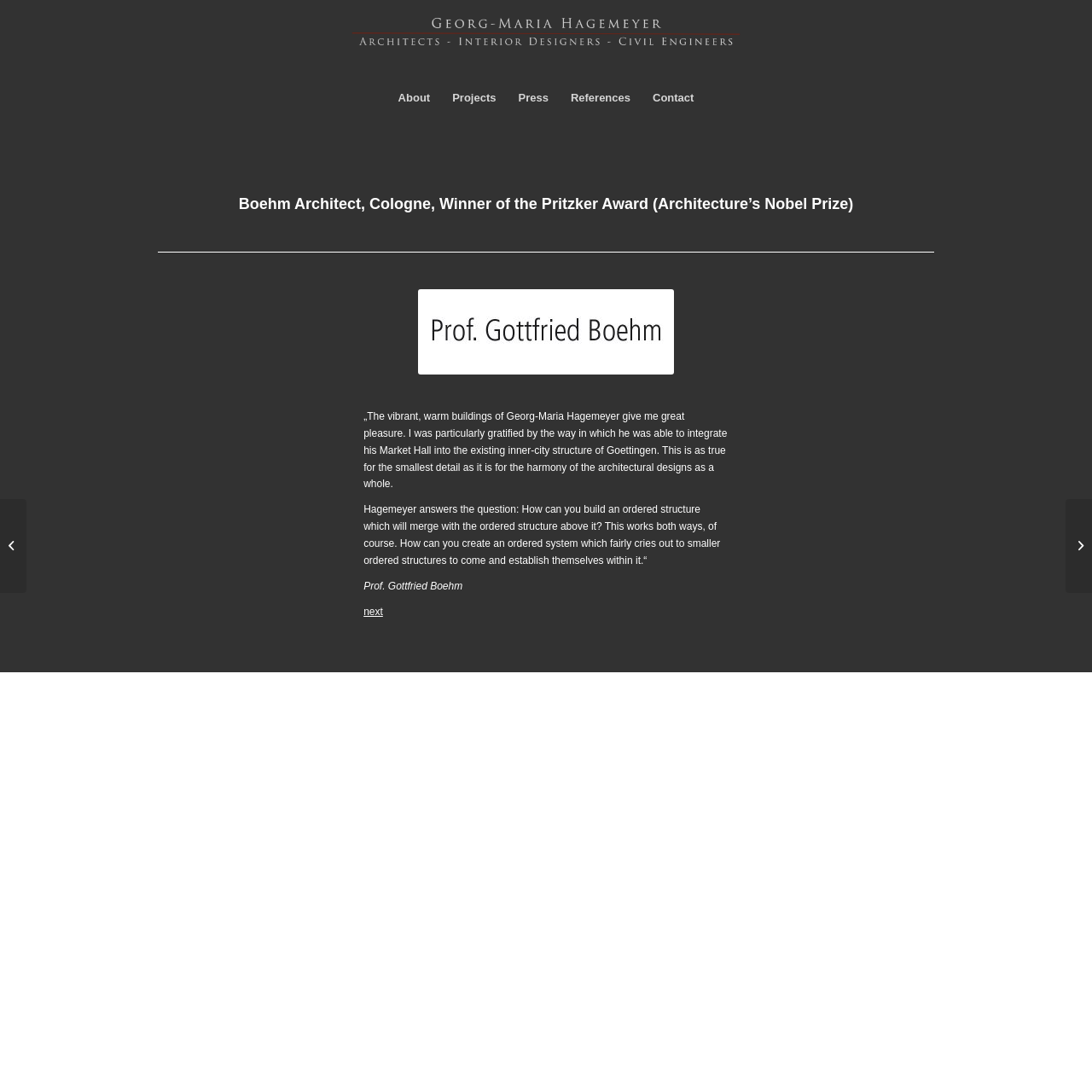From the details in the image, provide a thorough response to the question: What is the award mentioned on this webpage?

I found the answer by reading the heading 'Boehm Architect, Cologne, Winner of the Pritzker Award (Architecture’s Nobel Prize)' which suggests that the Pritzker Award is a notable achievement of the architect.